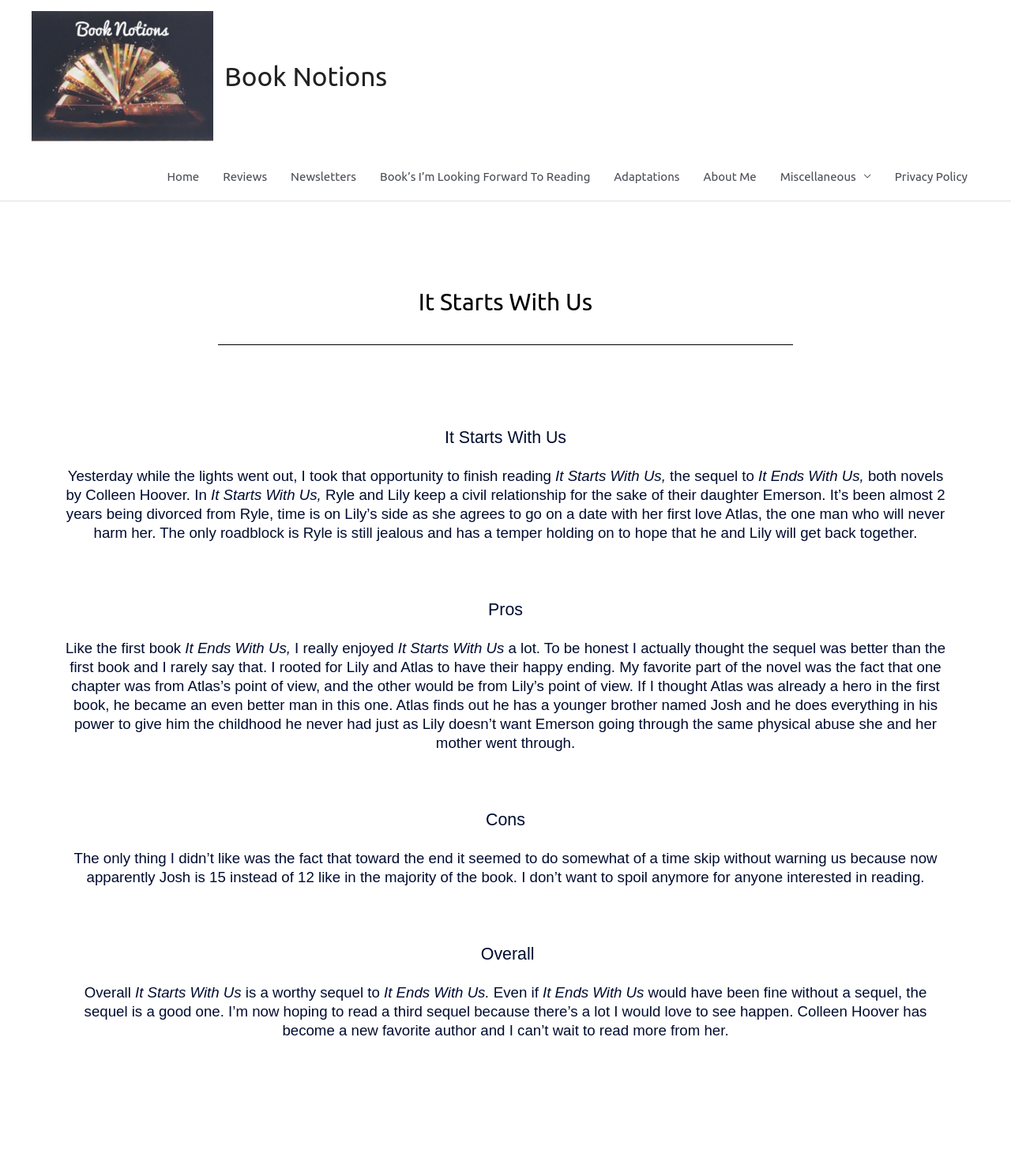Provide the bounding box coordinates for the UI element described in this sentence: "alt="Book Notions"". The coordinates should be four float values between 0 and 1, i.e., [left, top, right, bottom].

[0.031, 0.059, 0.211, 0.07]